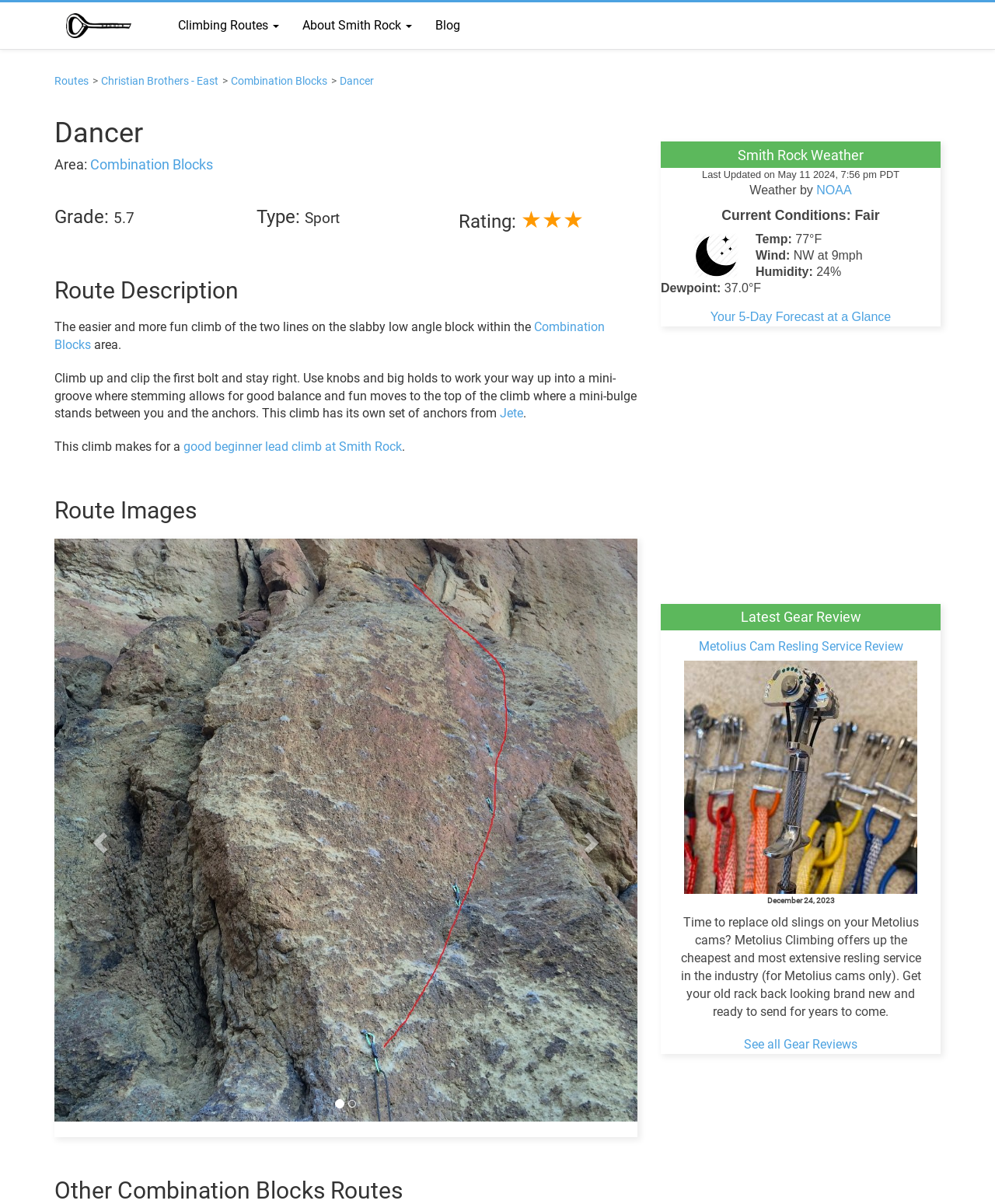Extract the bounding box coordinates of the UI element described by: "title="Click for your 5-day forecast."". The coordinates should include four float numbers ranging from 0 to 1, e.g., [left, top, right, bottom].

[0.688, 0.206, 0.744, 0.217]